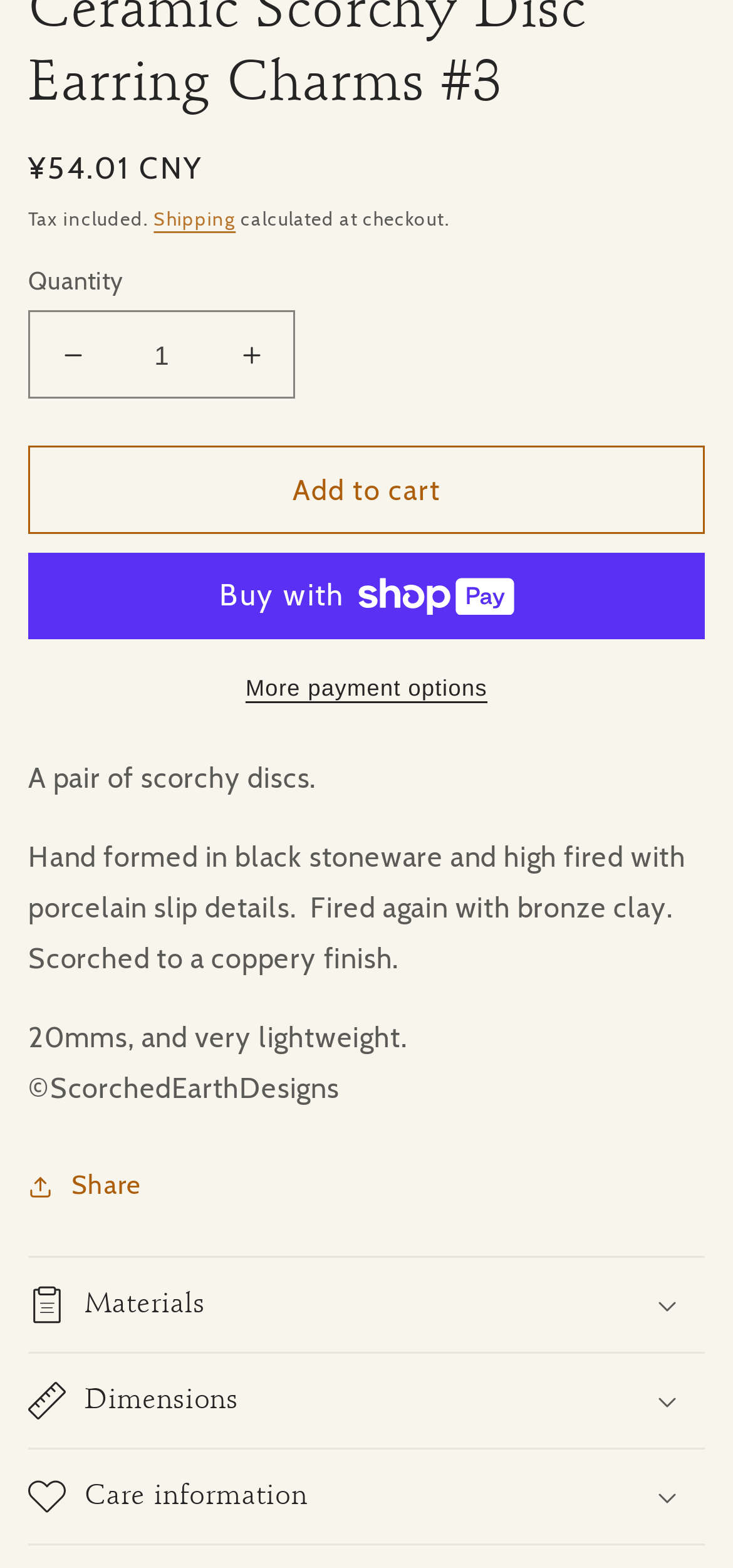Identify the bounding box coordinates of the clickable region to carry out the given instruction: "Go to main menu".

None